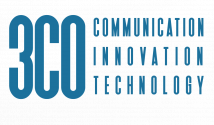What is the color of the font used in the logo?
Based on the image, give a one-word or short phrase answer.

Blue